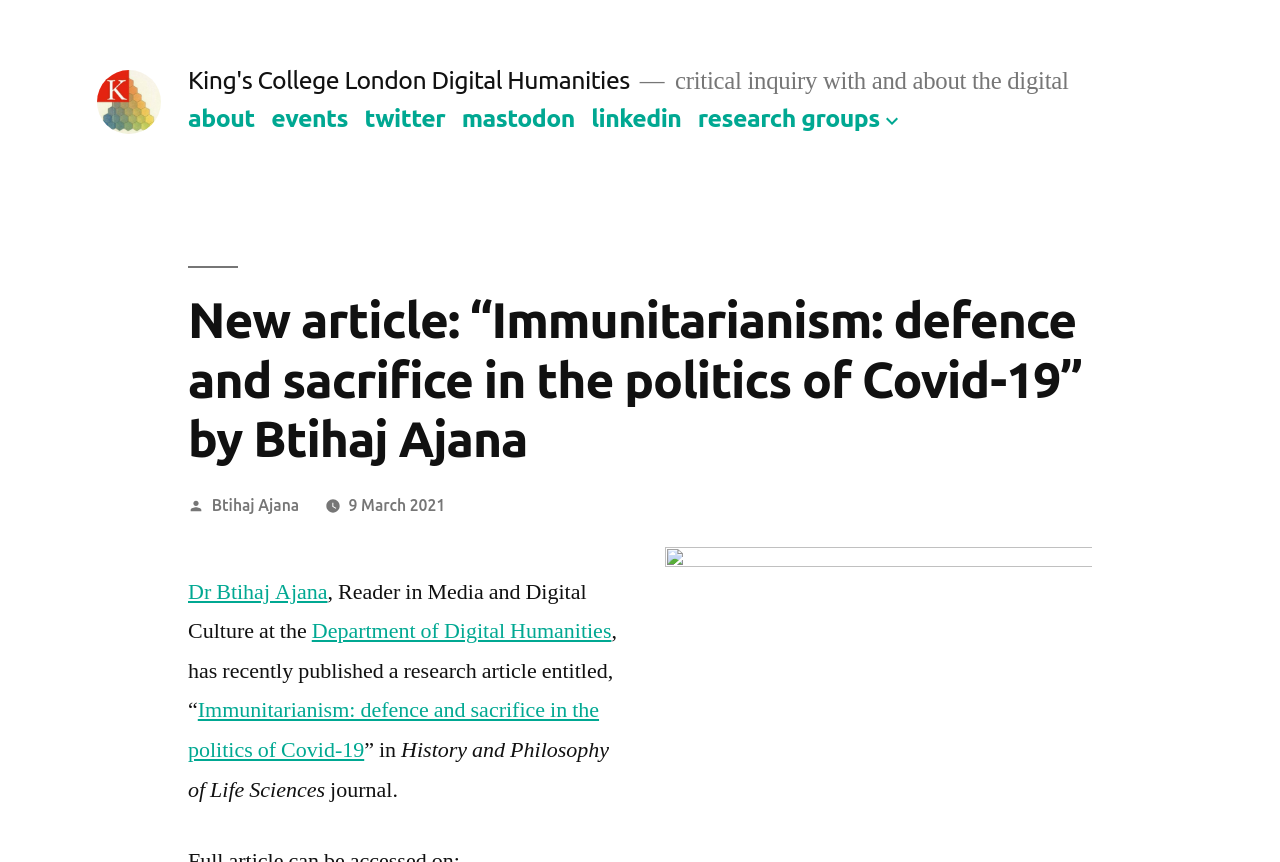Locate the bounding box coordinates of the item that should be clicked to fulfill the instruction: "visit King's College London Digital Humanities".

[0.075, 0.081, 0.125, 0.155]